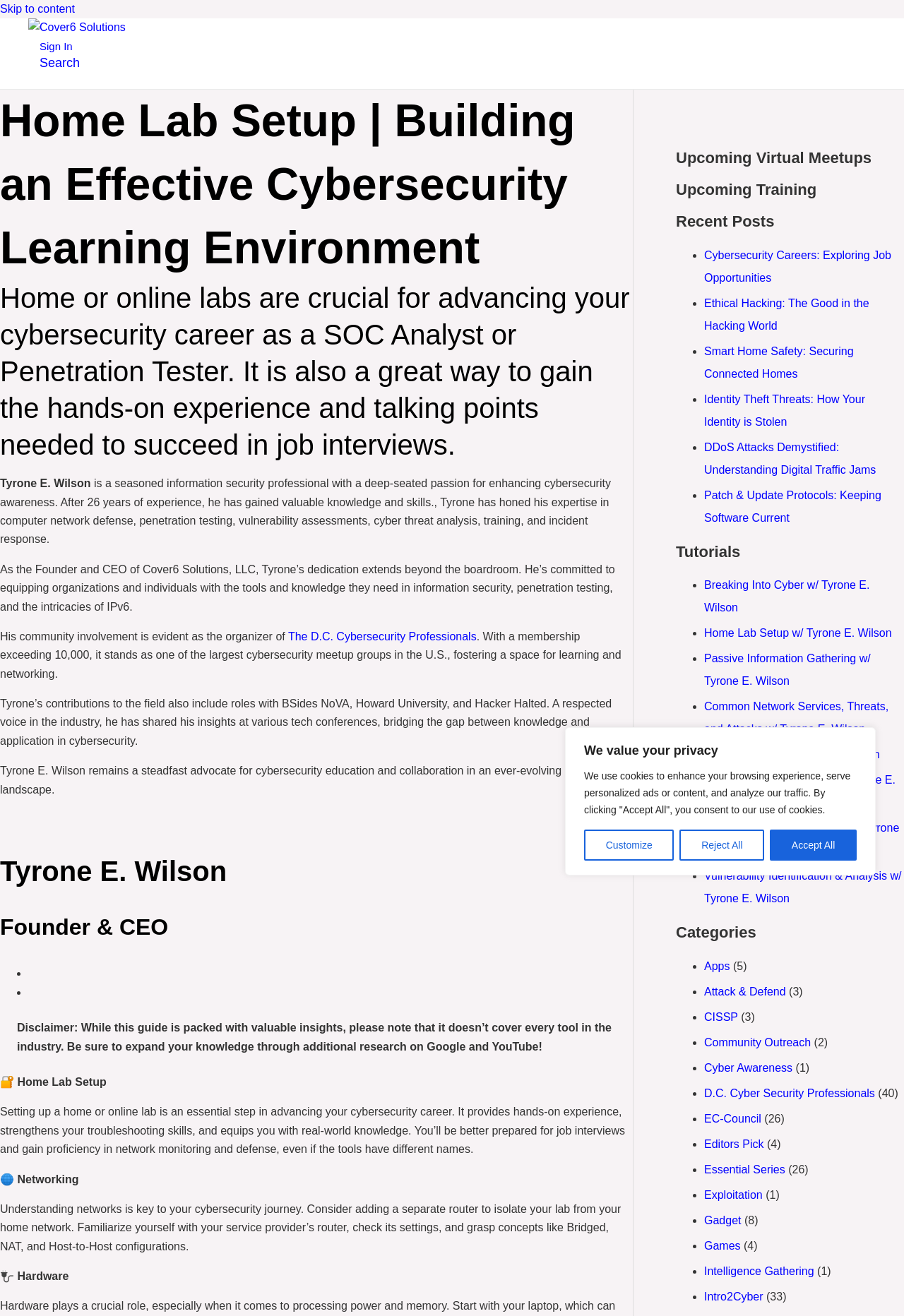Identify the bounding box coordinates of the section to be clicked to complete the task described by the following instruction: "Click the 'Sign In' button". The coordinates should be four float numbers between 0 and 1, formatted as [left, top, right, bottom].

[0.044, 0.03, 0.08, 0.04]